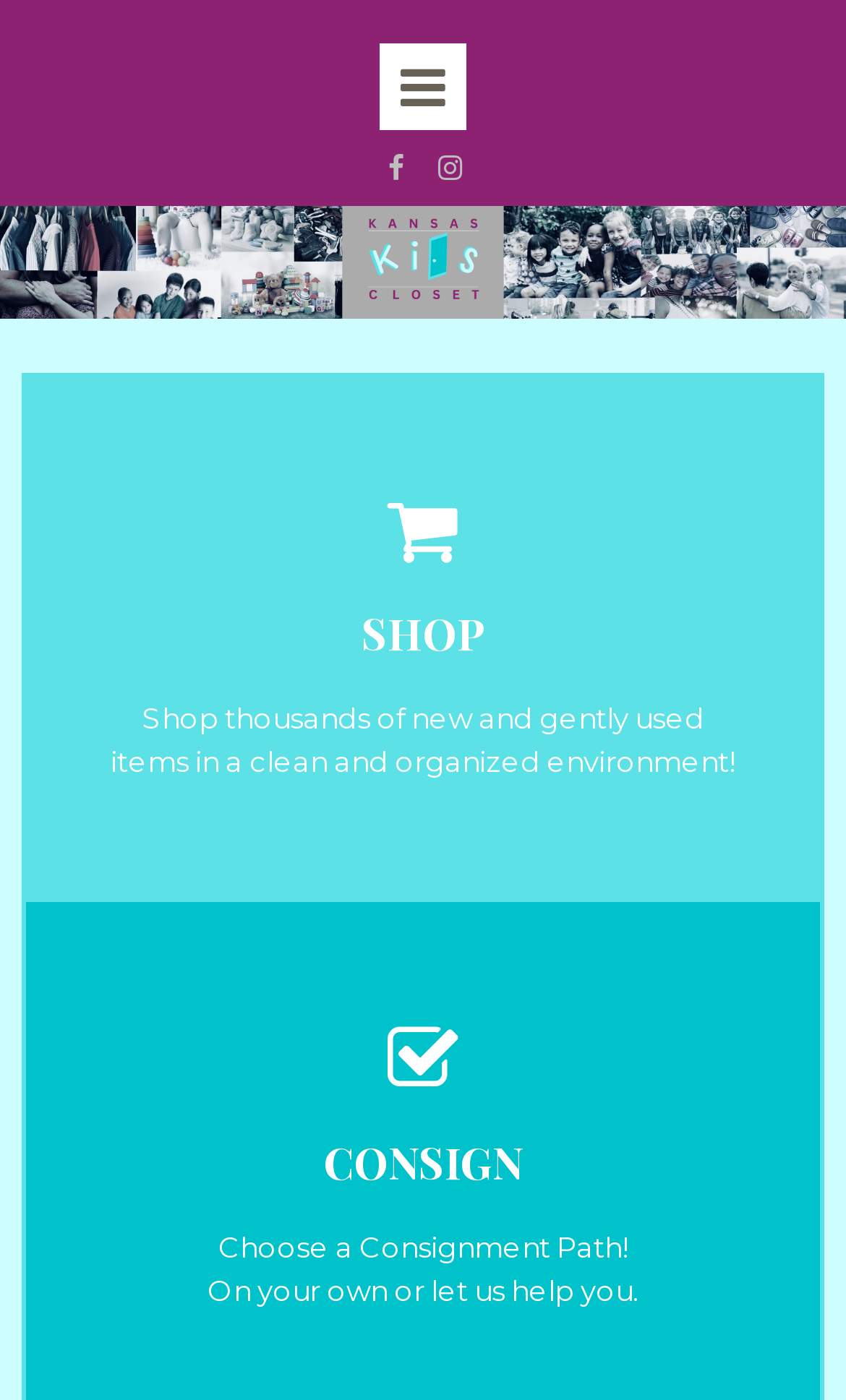Bounding box coordinates should be provided in the format (top-left x, top-left y, bottom-right x, bottom-right y) with all values between 0 and 1. Identify the bounding box for this UI element: 

[0.449, 0.108, 0.487, 0.132]